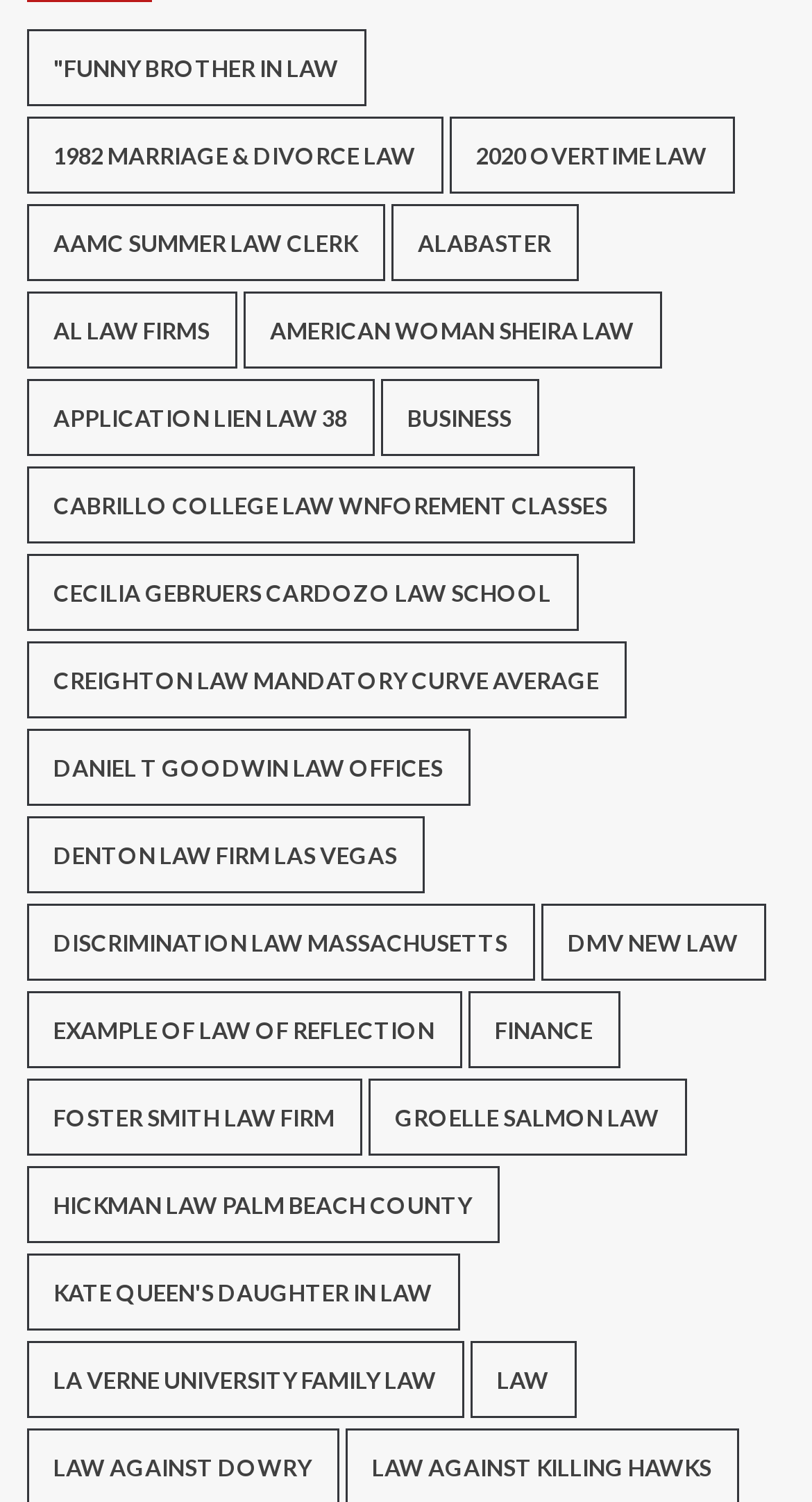Use a single word or phrase to answer the question: 
How many links are on this webpage?

162